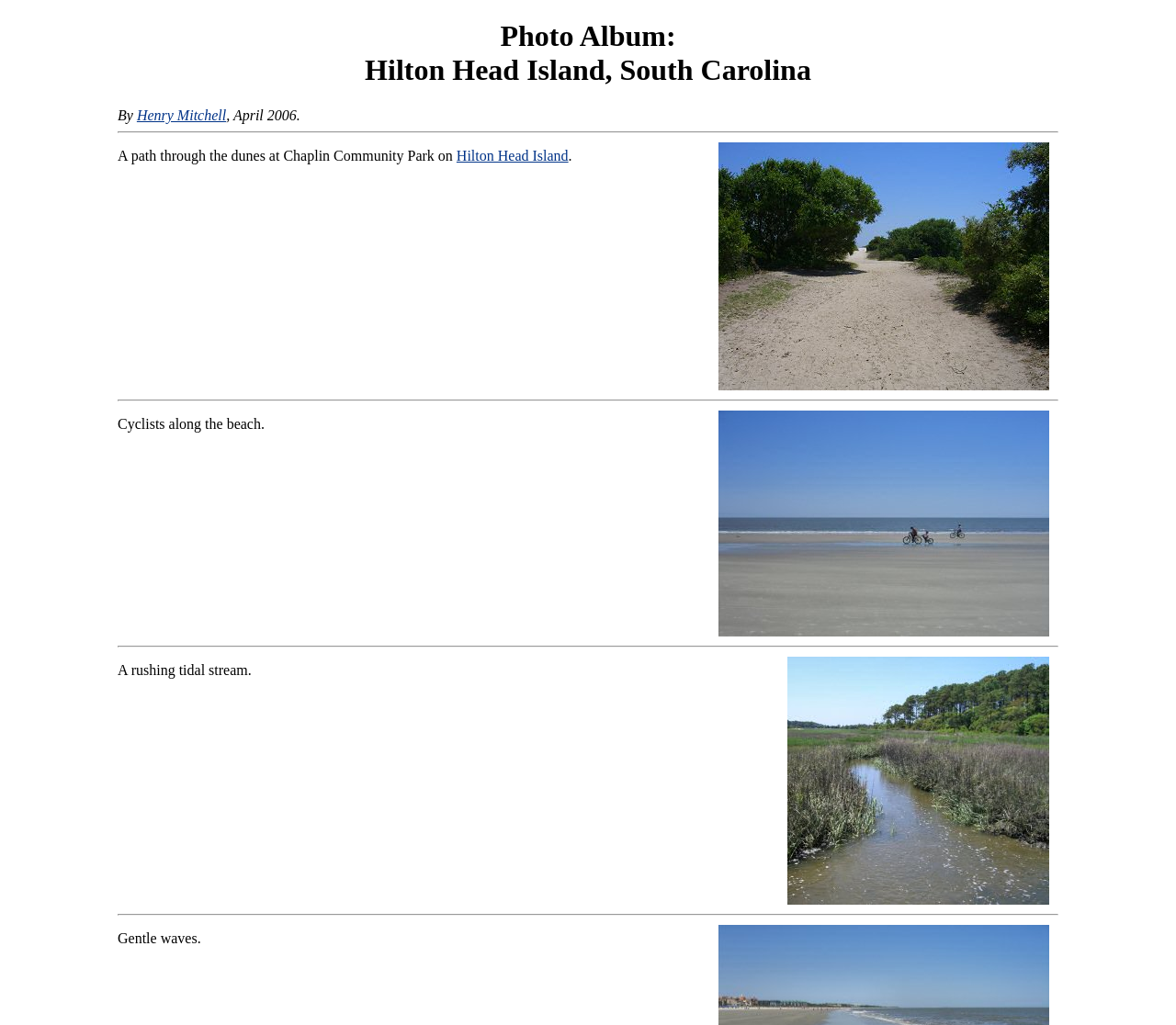Provide the text content of the webpage's main heading.

Photo Album:
Hilton Head Island, South Carolina